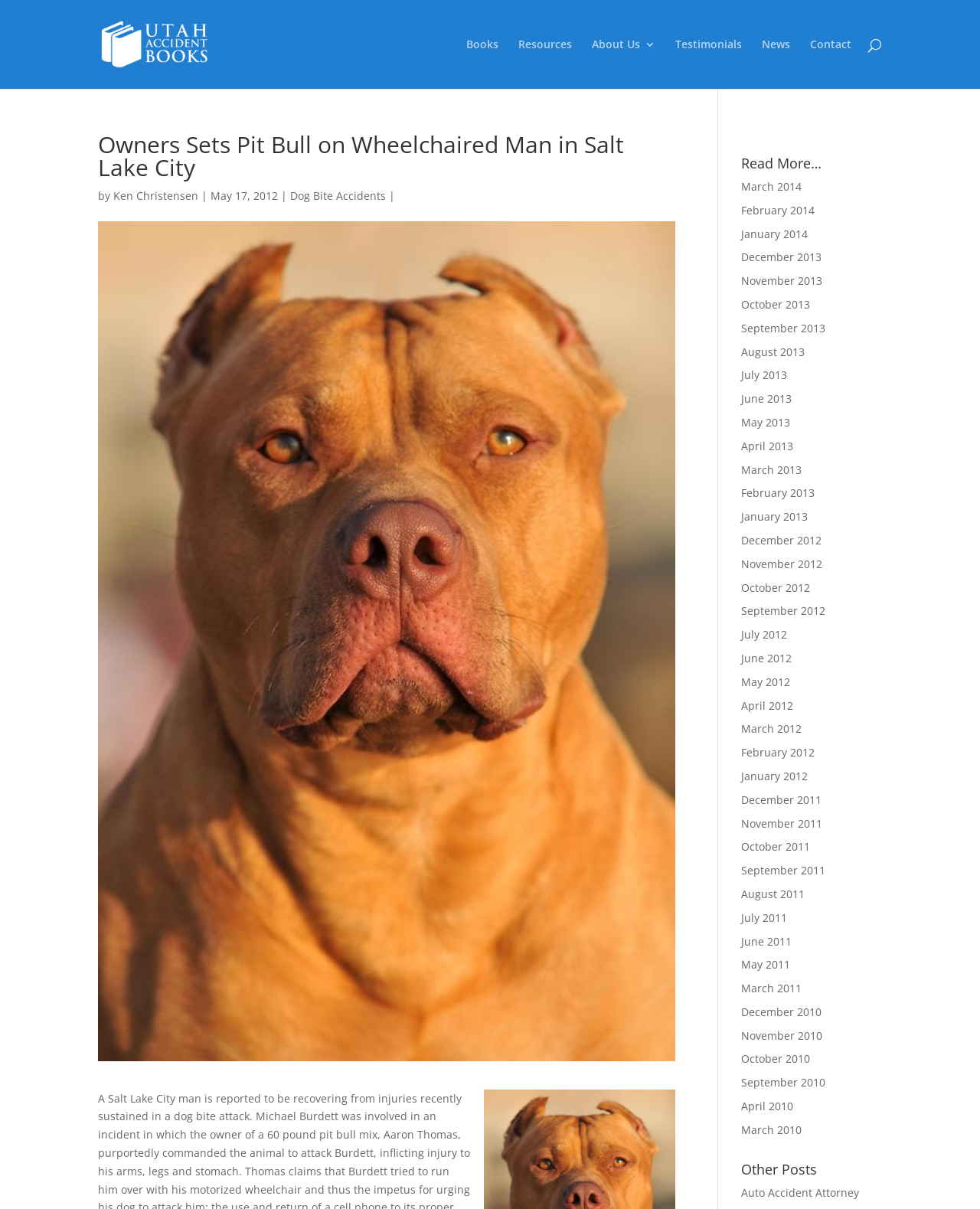Specify the bounding box coordinates of the area to click in order to follow the given instruction: "Check the 'Auto Accident Attorney' post."

[0.756, 0.98, 0.877, 0.992]